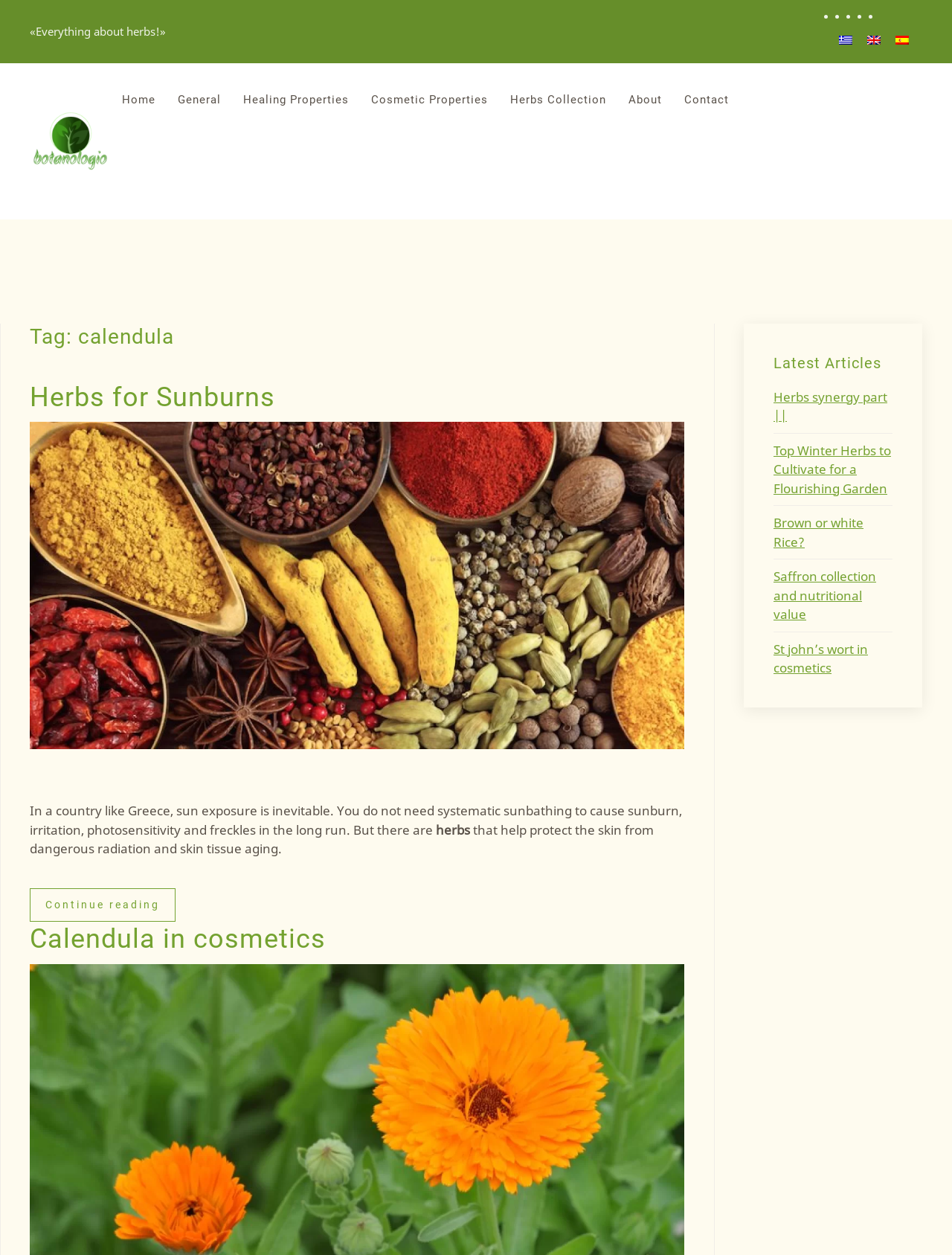Give a concise answer of one word or phrase to the question: 
What is the current language selection?

Greek, English, Spanish